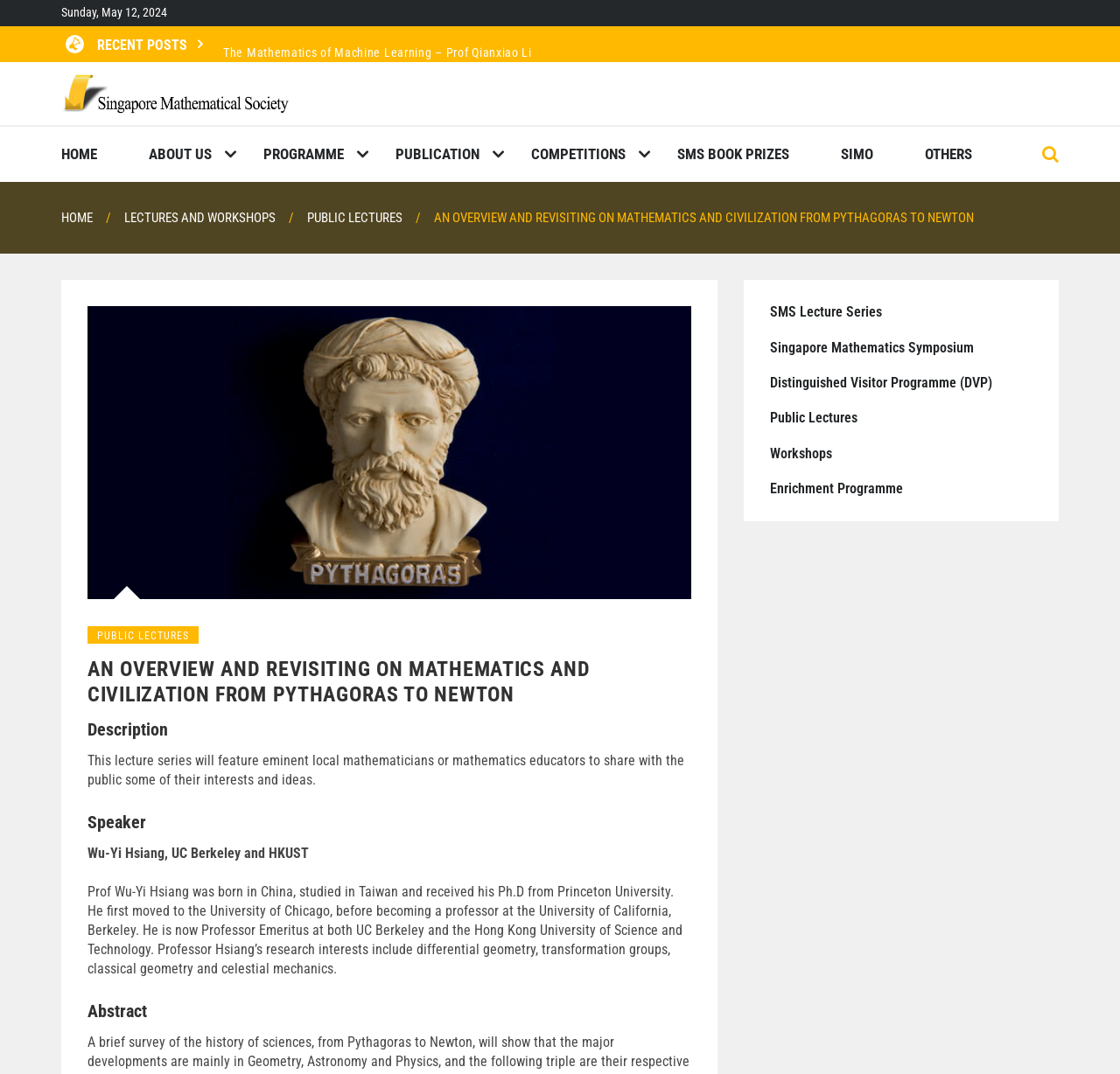Create an in-depth description of the webpage, covering main sections.

The webpage appears to be the homepage of the Singapore Mathematical Society. At the top left, there is a date "Sunday, May 12, 2024" and a heading "RECENT POSTS" with several links to recent posts, including "The Mathematics of Machine Learning", "Visualizing High Dimensions", and "SMS Essay Competition 2024 Open for Registration!".

Below the recent posts, there is a section with a logo of the Singapore Mathematical Society, accompanied by a link to the society's homepage. To the right of the logo, there are several navigation links, including "HOME", "ABOUT US", "PROGRAMME", "PUBLICATION", "COMPETITIONS", "SMS BOOK PRIZES", "SIMO", and "OTHERS".

Further down, there is a breadcrumbs navigation section, which shows the current page's location in the website's hierarchy. The breadcrumbs trail starts with "HOME" and ends with "AN OVERVIEW AND REVISITING ON MATHEMATICS AND CIVILIZATION FROM PYTHAGORAS TO NEWTON", which is the title of the current page.

The main content of the page is a lecture series overview, which includes a figure and several headings, including "AN OVERVIEW AND REVISITING ON MATHEMATICS AND CIVILIZATION FROM PYTHAGORAS TO NEWTON", "Description", "Speaker", and "Abstract". The description section provides a brief summary of the lecture series, while the speaker section introduces the lecturer, Prof Wu-Yi Hsiang, and provides a brief biography. The abstract section provides a detailed description of the lecture series.

To the right of the main content, there is a complementary section with several links to related pages, including "SMS Lecture Series", "Singapore Mathematics Symposium", "Distinguished Visitor Programme (DVP)", "Public Lectures", "Workshops", and "Enrichment Programme".